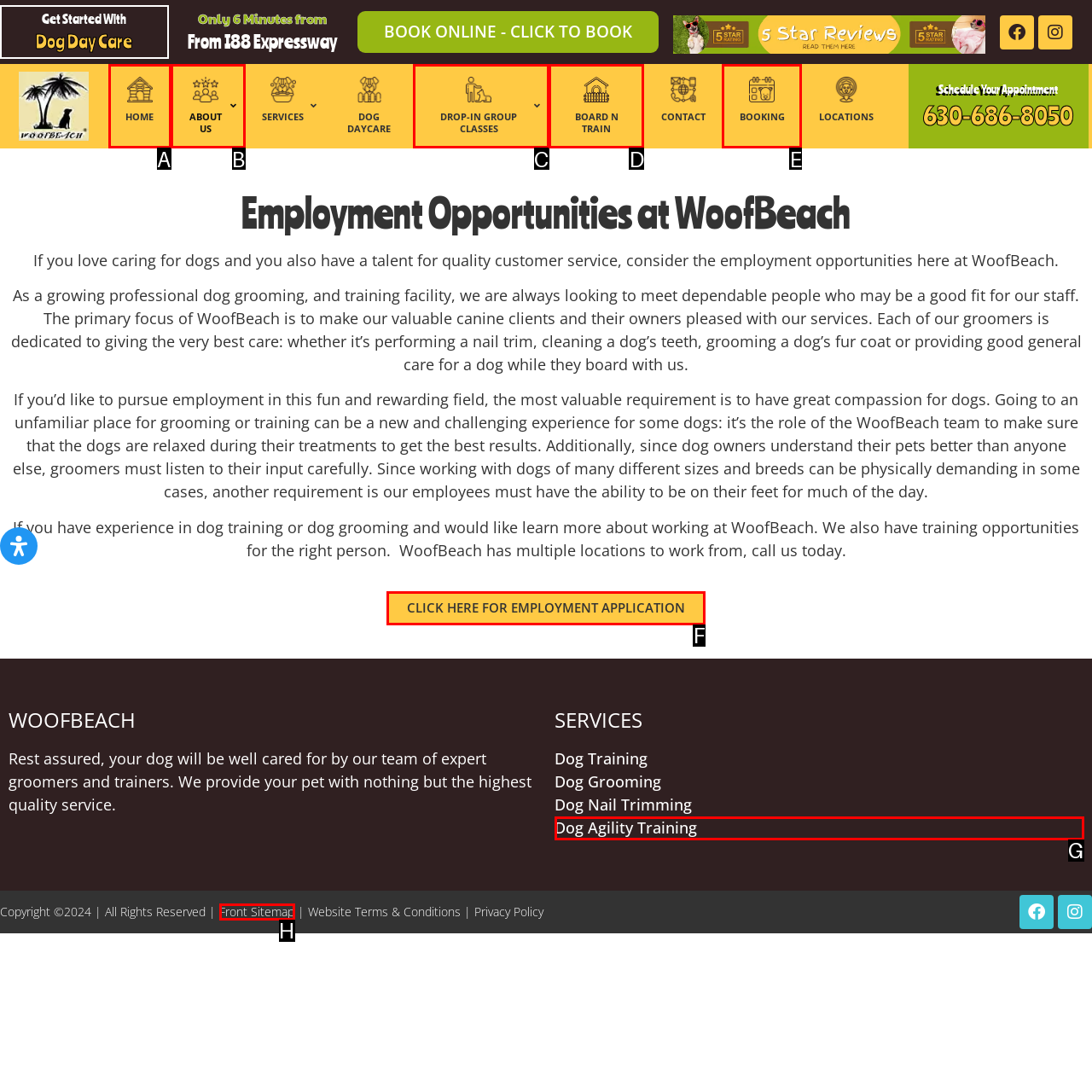Determine which letter corresponds to the UI element to click for this task: Learn more about employment opportunities
Respond with the letter from the available options.

F